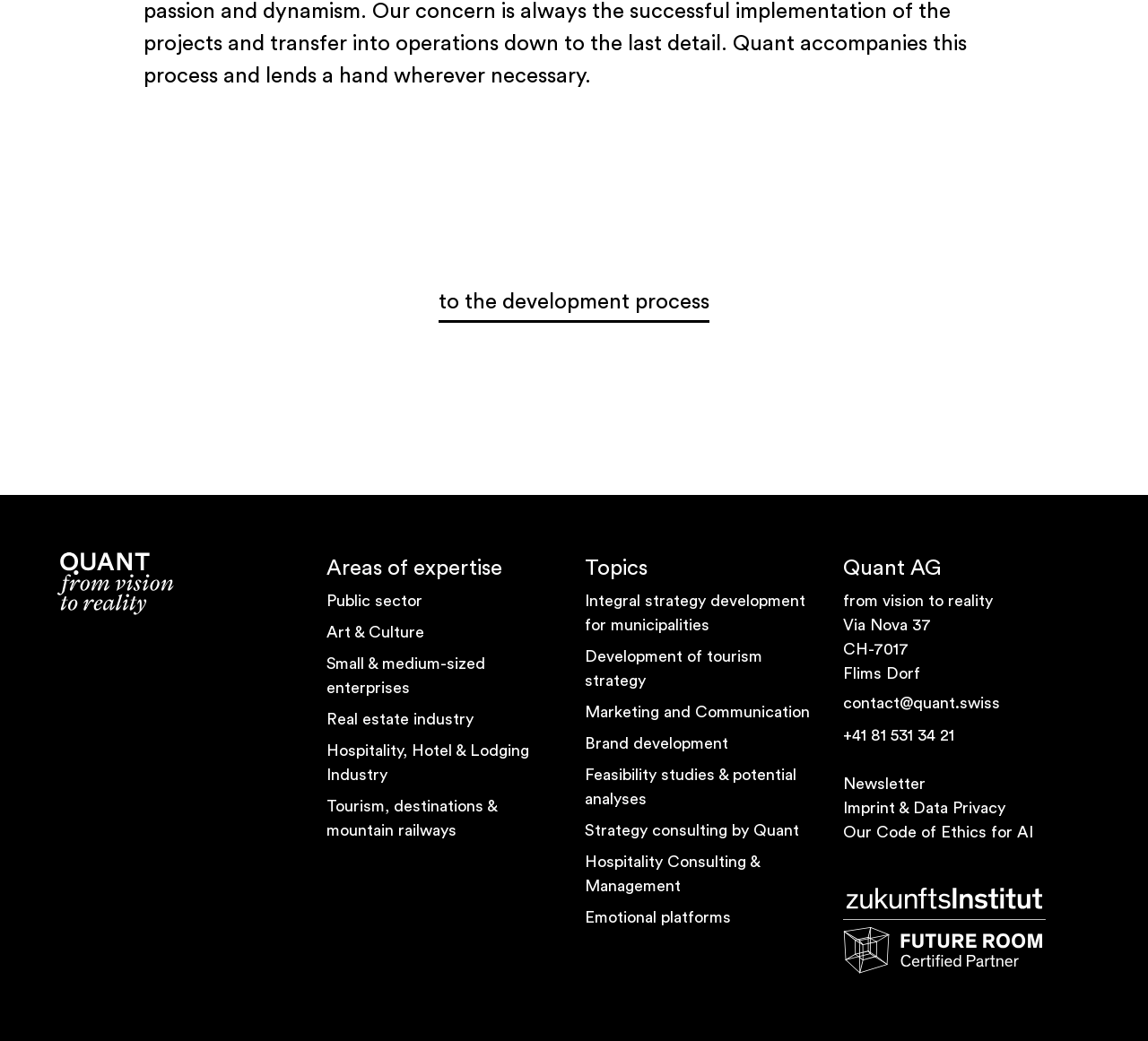Identify the bounding box coordinates necessary to click and complete the given instruction: "Learn more about Integral strategy development for municipalities".

[0.509, 0.566, 0.716, 0.612]